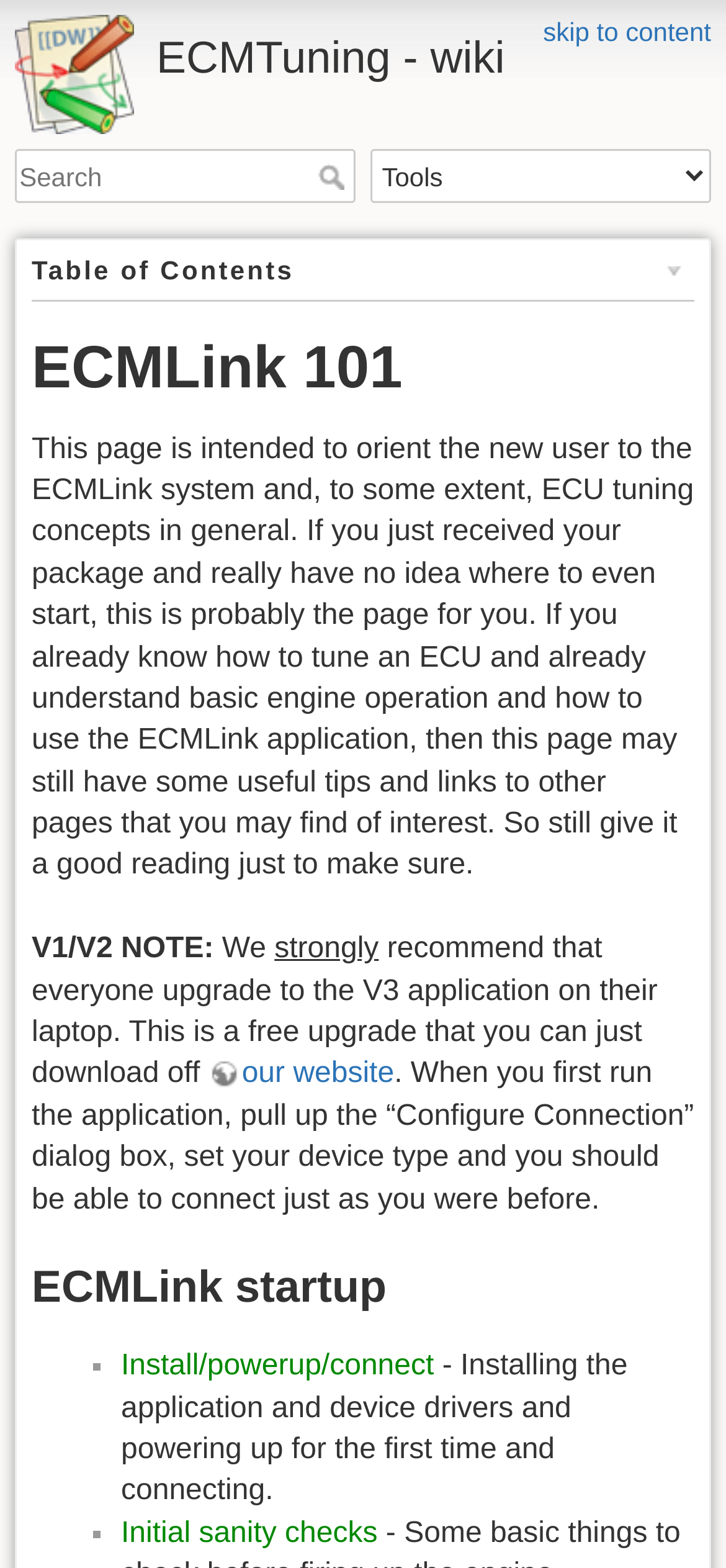Respond to the question below with a single word or phrase: What is recommended for V1/V2 users?

Upgrade to V3